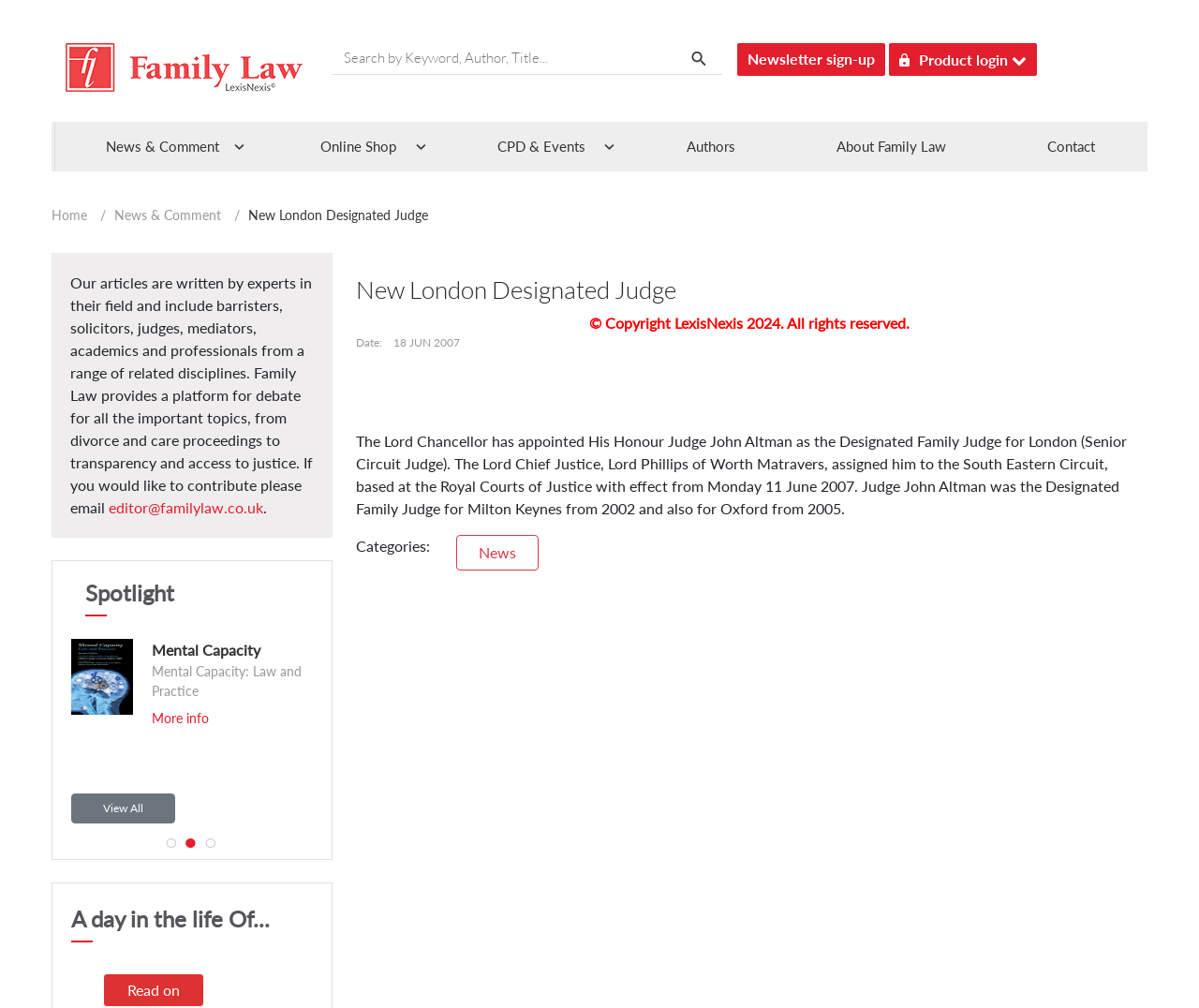What is the date of the news article?
Could you answer the question in a detailed manner, providing as much information as possible?

I found this information at the bottom of the webpage, where the date '18 JUN 2007' is mentioned next to the 'Date:' label.